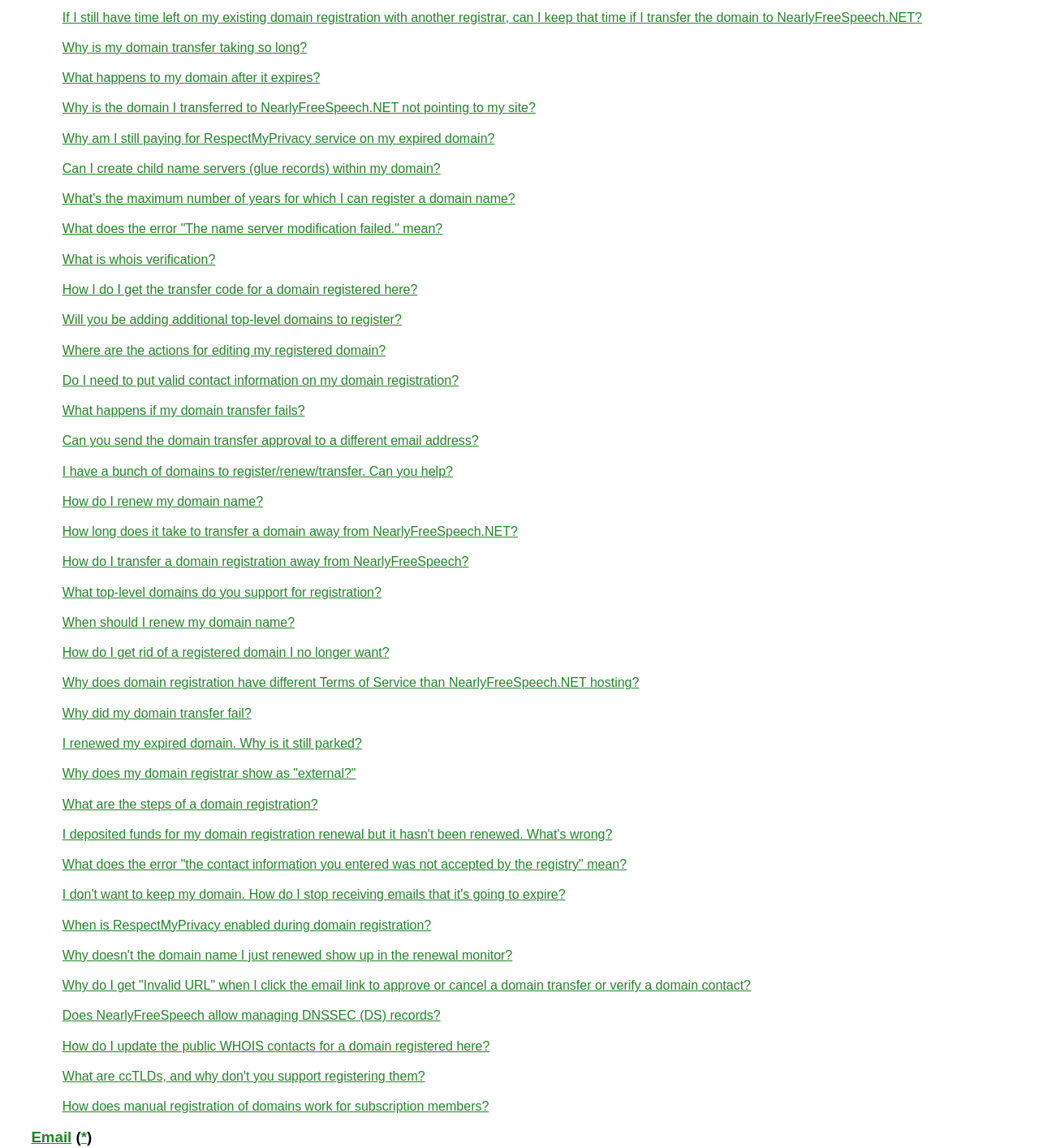Look at the image and give a detailed response to the following question: How long does it take to transfer a domain away from NearlyFreeSpeech.NET?

The webpage has a heading 'How long does it take to transfer a domain away from NearlyFreeSpeech.NET?' which indicates that the webpage provides information about the time it takes to transfer a domain away from NearlyFreeSpeech.NET. Therefore, the answer is 'Transfer time'.